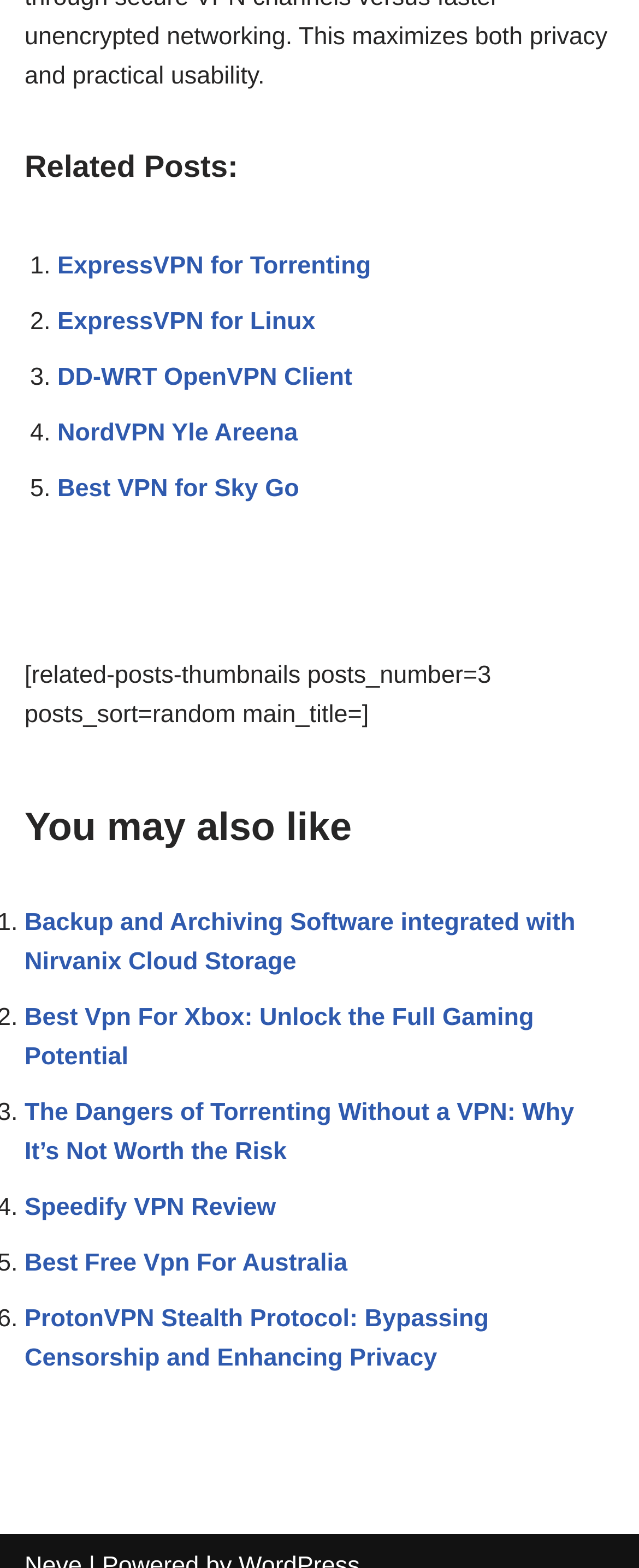How many related posts are listed?
Please elaborate on the answer to the question with detailed information.

The related posts are listed with numbered list markers from '1.' to '5.' which indicates that there are 5 related posts.